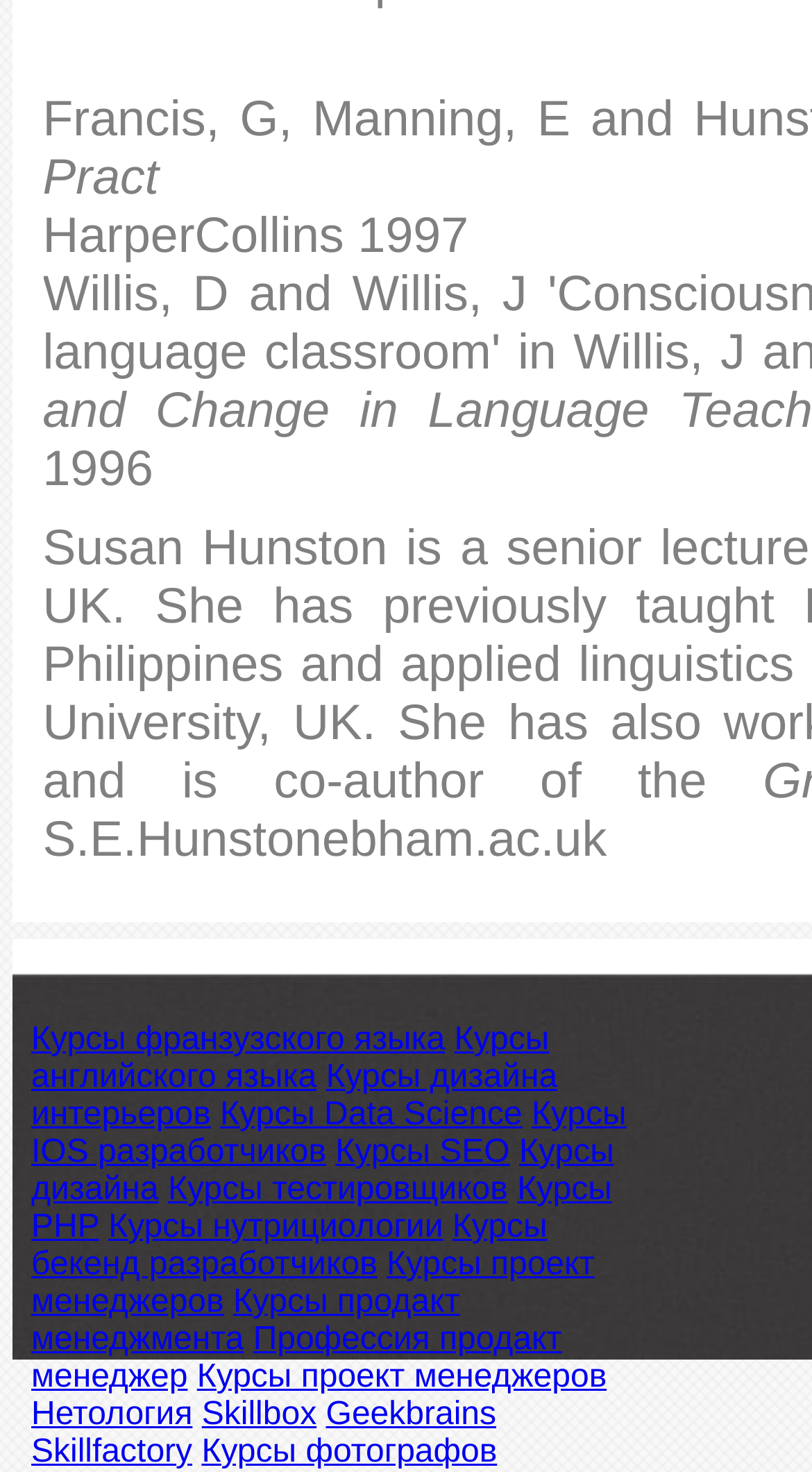Using the provided element description: "Menu", identify the bounding box coordinates. The coordinates should be four floats between 0 and 1 in the order [left, top, right, bottom].

None